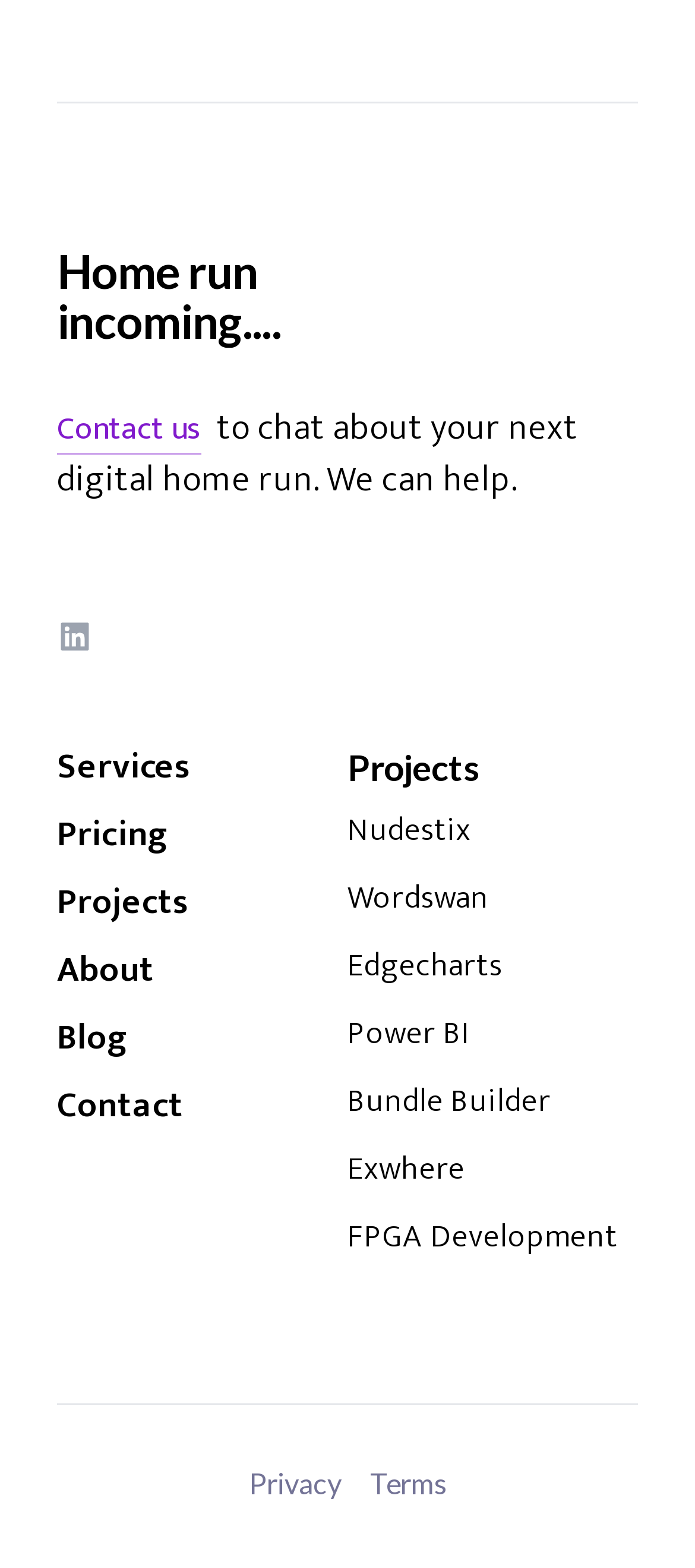What is the purpose of the 'Contact us' button?
Using the visual information, reply with a single word or short phrase.

To chat about digital home run